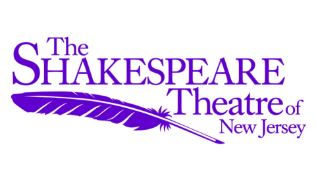Respond with a single word or phrase to the following question: What is the theatre's commitment to the community?

fostering a love for the arts